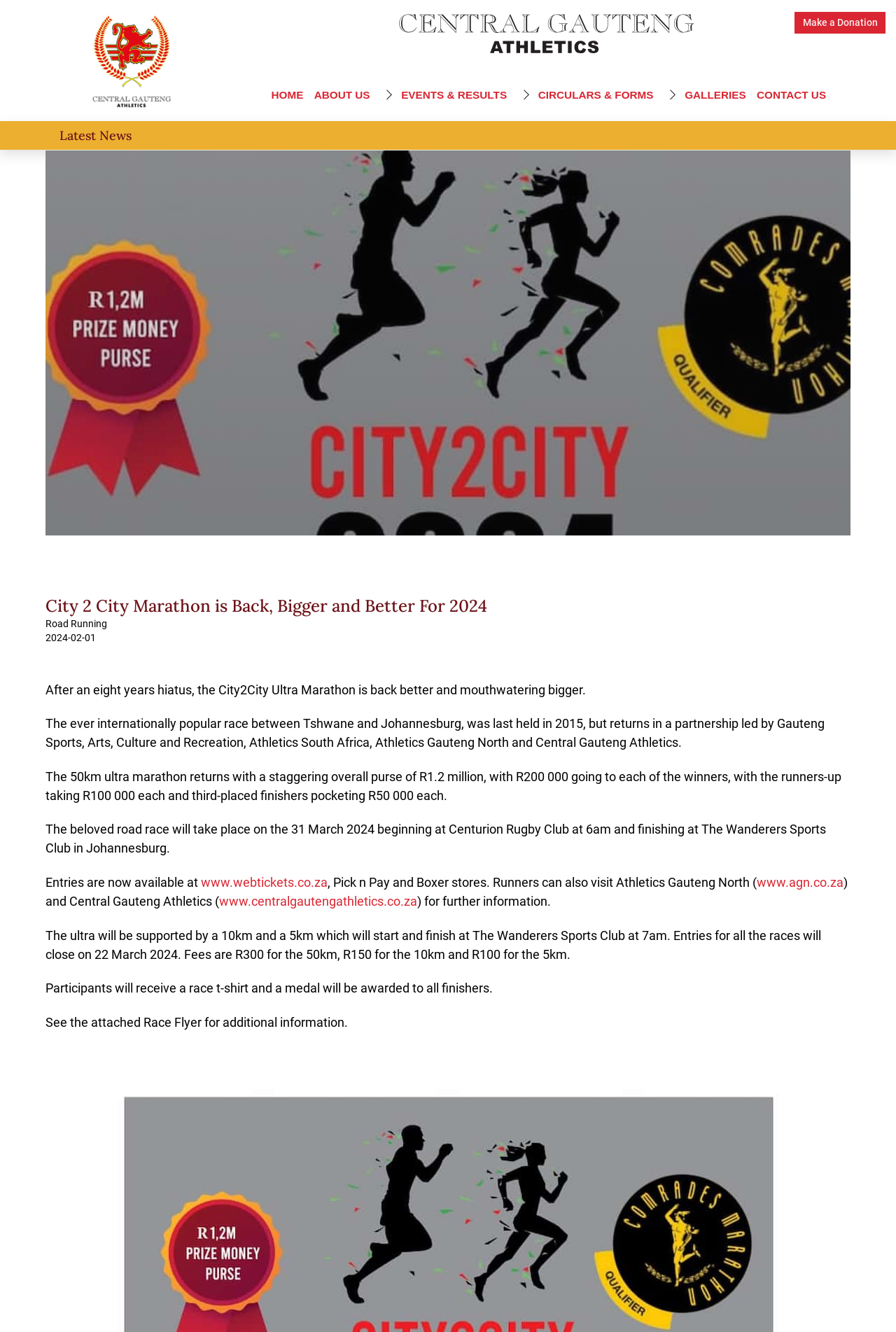Using the elements shown in the image, answer the question comprehensively: What will participants receive at the end of the race?

I found the answer by reading the text 'Participants will receive a race t-shirt and a medal will be awarded to all finishers.' which provides information about the rewards for completing the race.